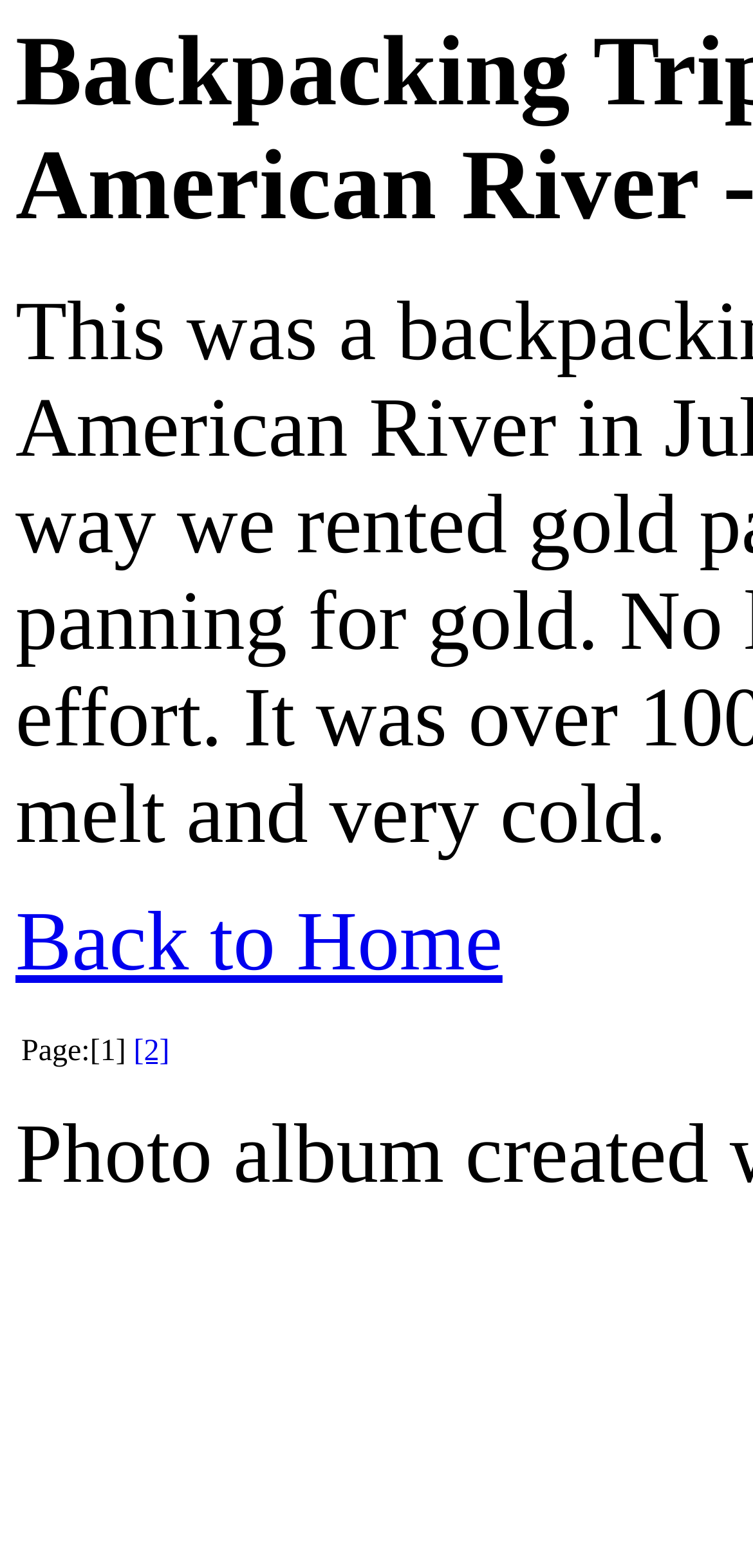How many images are on this webpage?
Examine the webpage screenshot and provide an in-depth answer to the question.

I counted the number of image elements on the webpage, and there are 20 images in total, each with a link and a small thumbnail.